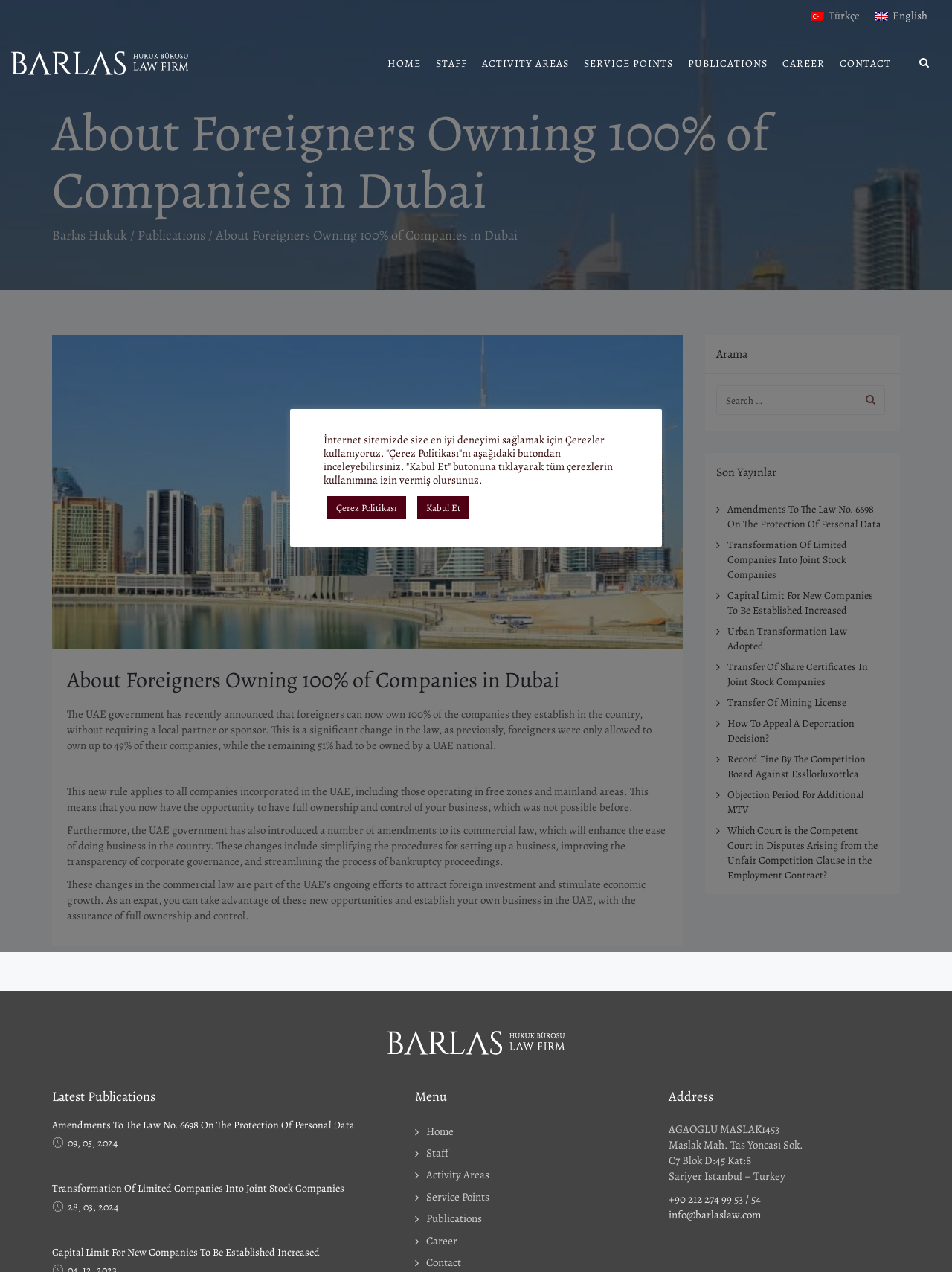Provide a brief response to the question using a single word or phrase: 
What is the address of the law firm?

AGAOGLU MASLAK1453